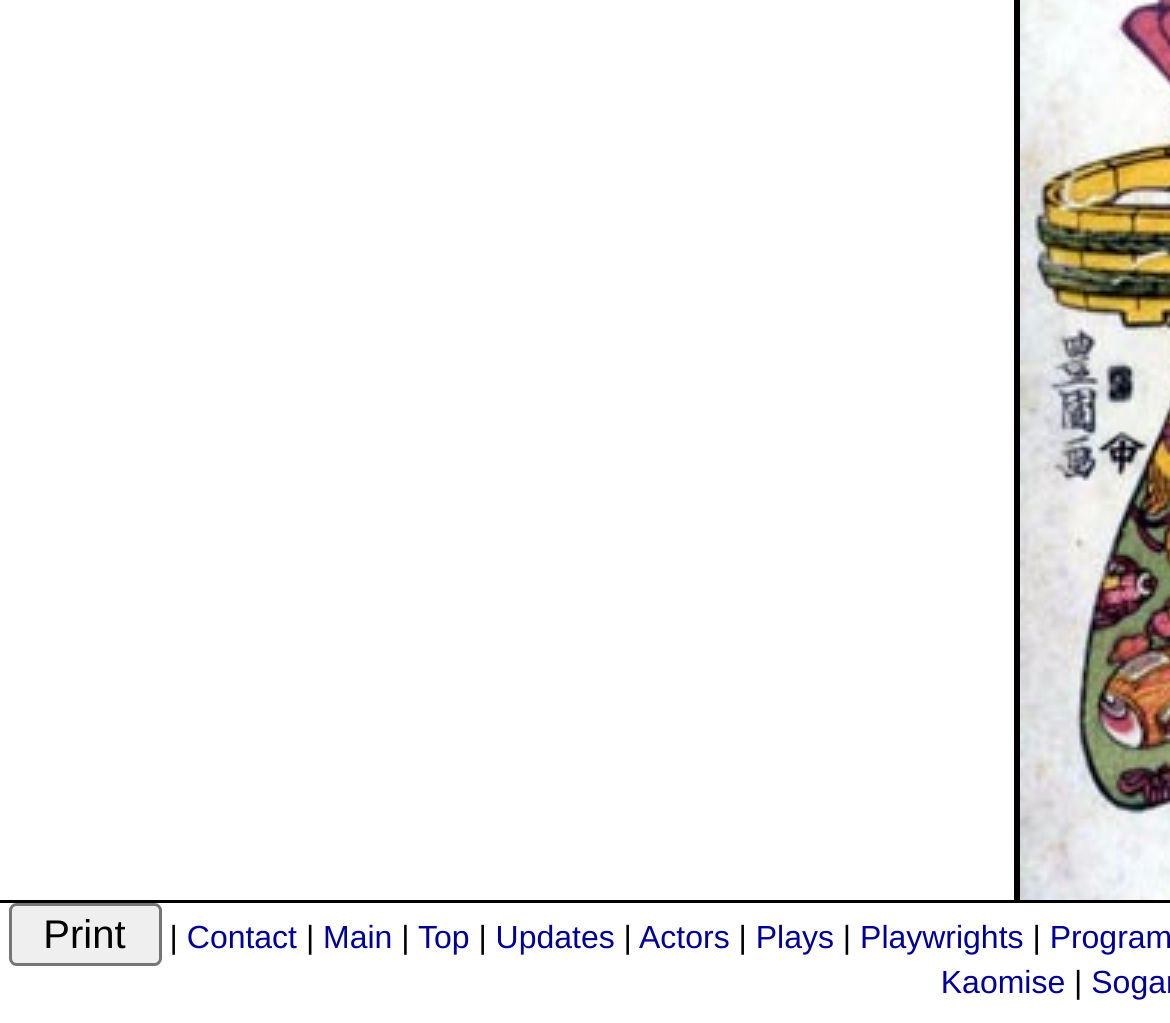Analyze the image and deliver a detailed answer to the question: What is the last link in the top navigation bar?

I looked at the top navigation bar and found the last link, which is 'Kaomise', located at the bottom right corner of the navigation bar.